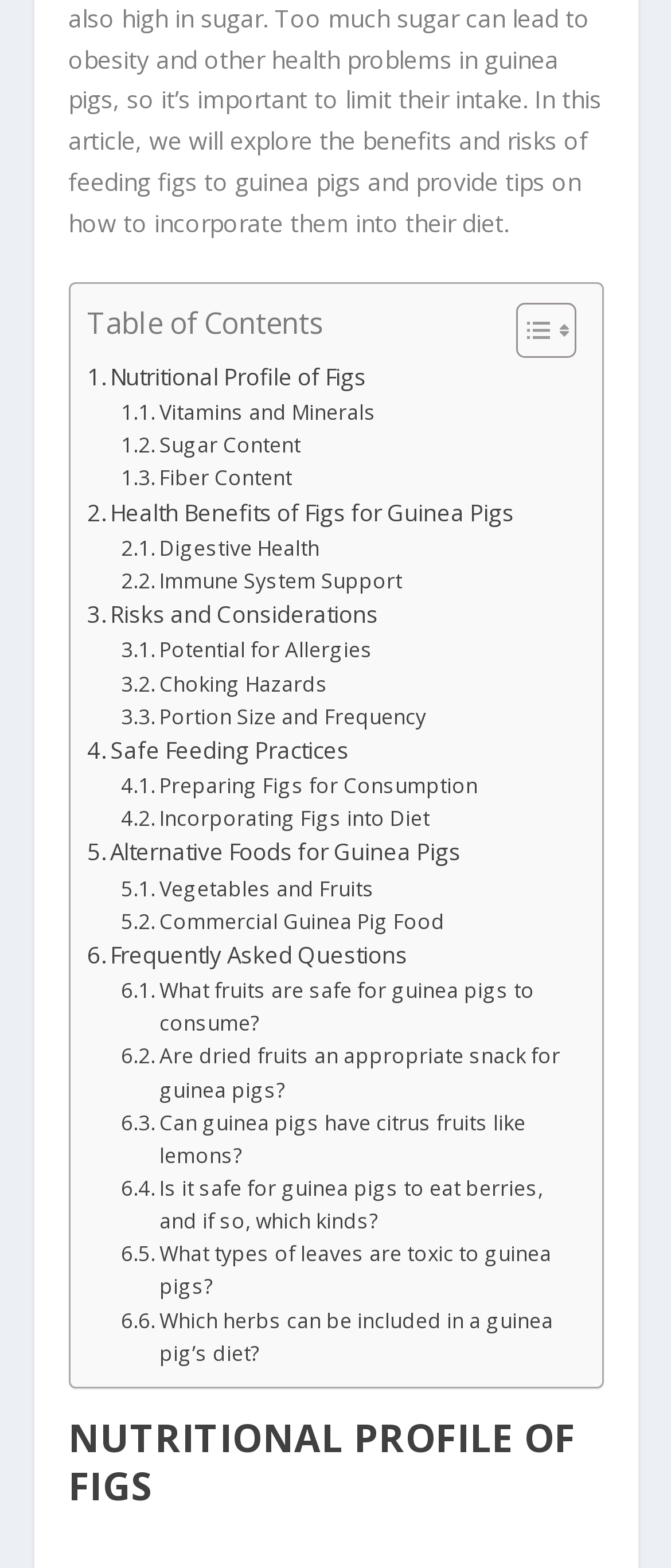Identify the bounding box of the HTML element described here: "Safe Feeding Practices". Provide the coordinates as four float numbers between 0 and 1: [left, top, right, bottom].

[0.129, 0.467, 0.521, 0.491]